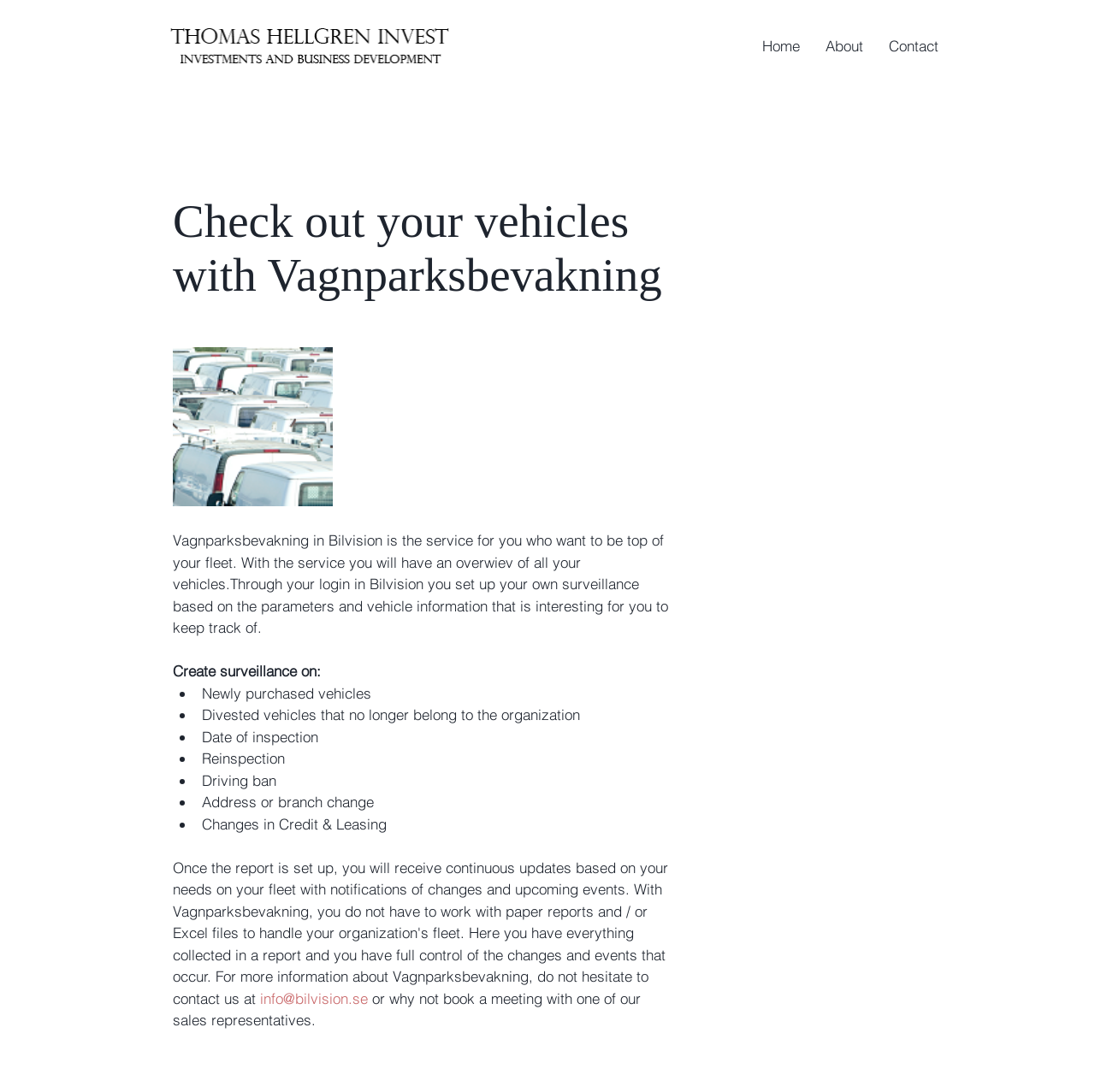Give a one-word or short phrase answer to this question: 
What is the company name mentioned on the webpage?

Thomas Hellgren Invest AB